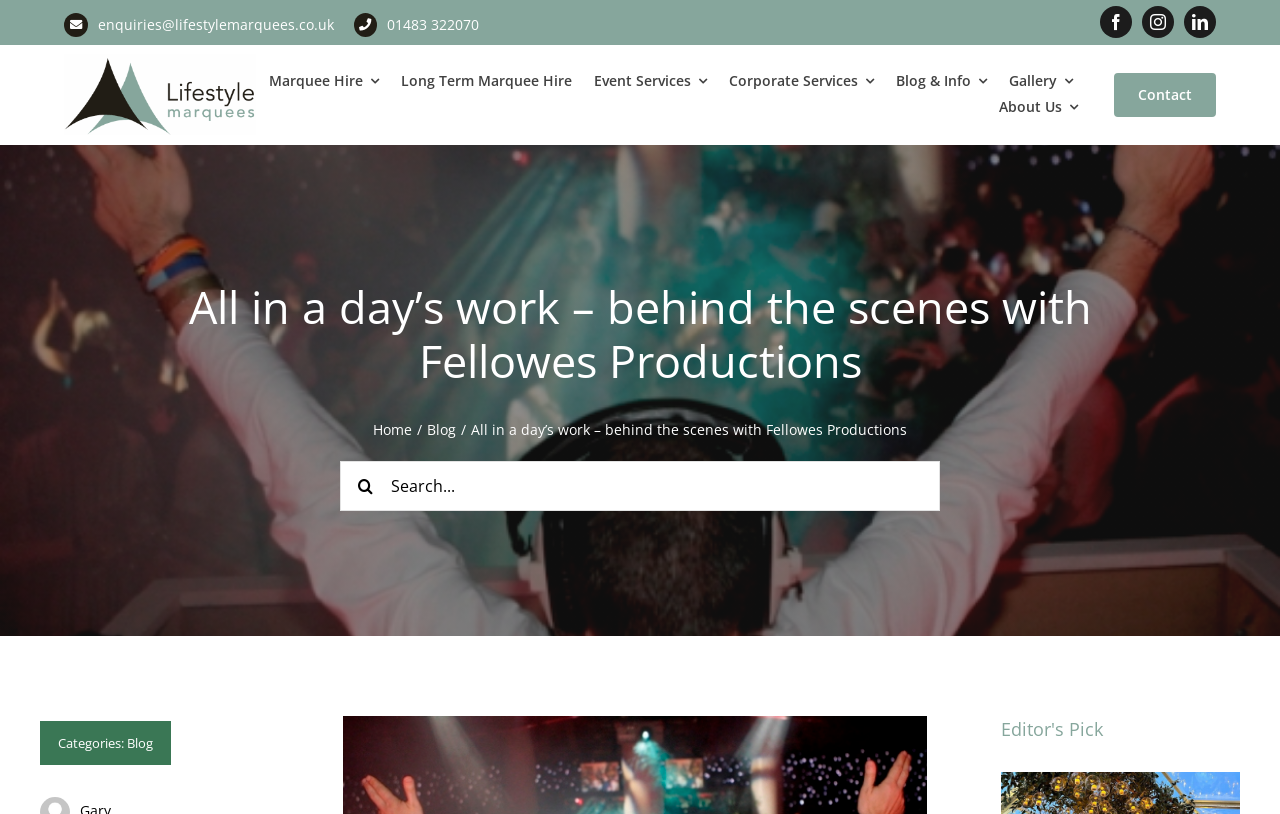Given the description "Long Term Marquee Hire", provide the bounding box coordinates of the corresponding UI element.

[0.309, 0.085, 0.452, 0.116]